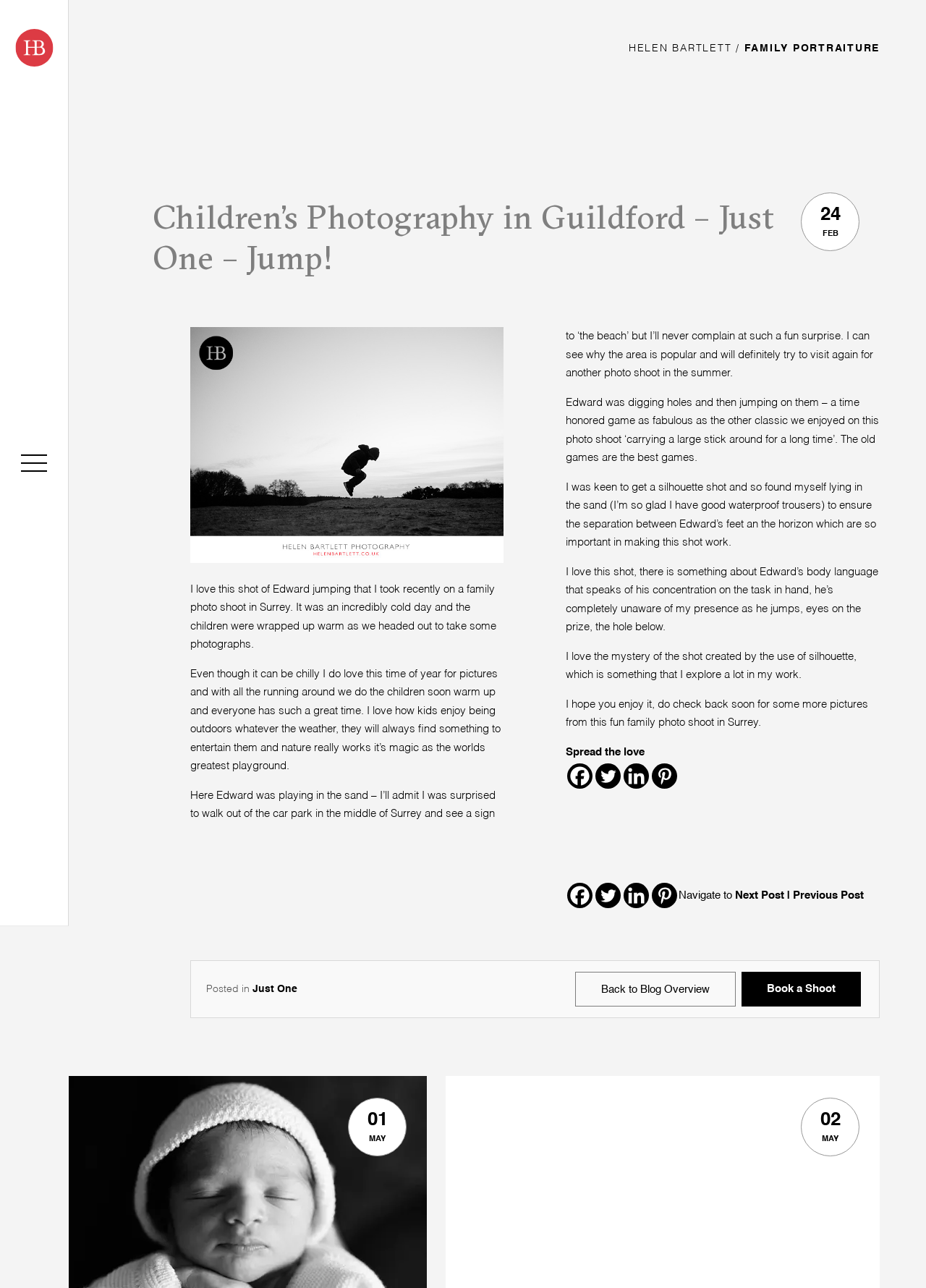What is the photographer's name?
From the screenshot, supply a one-word or short-phrase answer.

Helen Bartlett